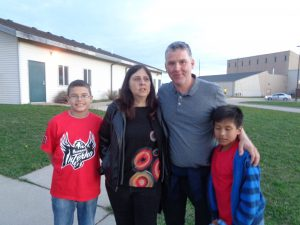Provide a short answer to the following question with just one word or phrase: How many boys are in the group?

two